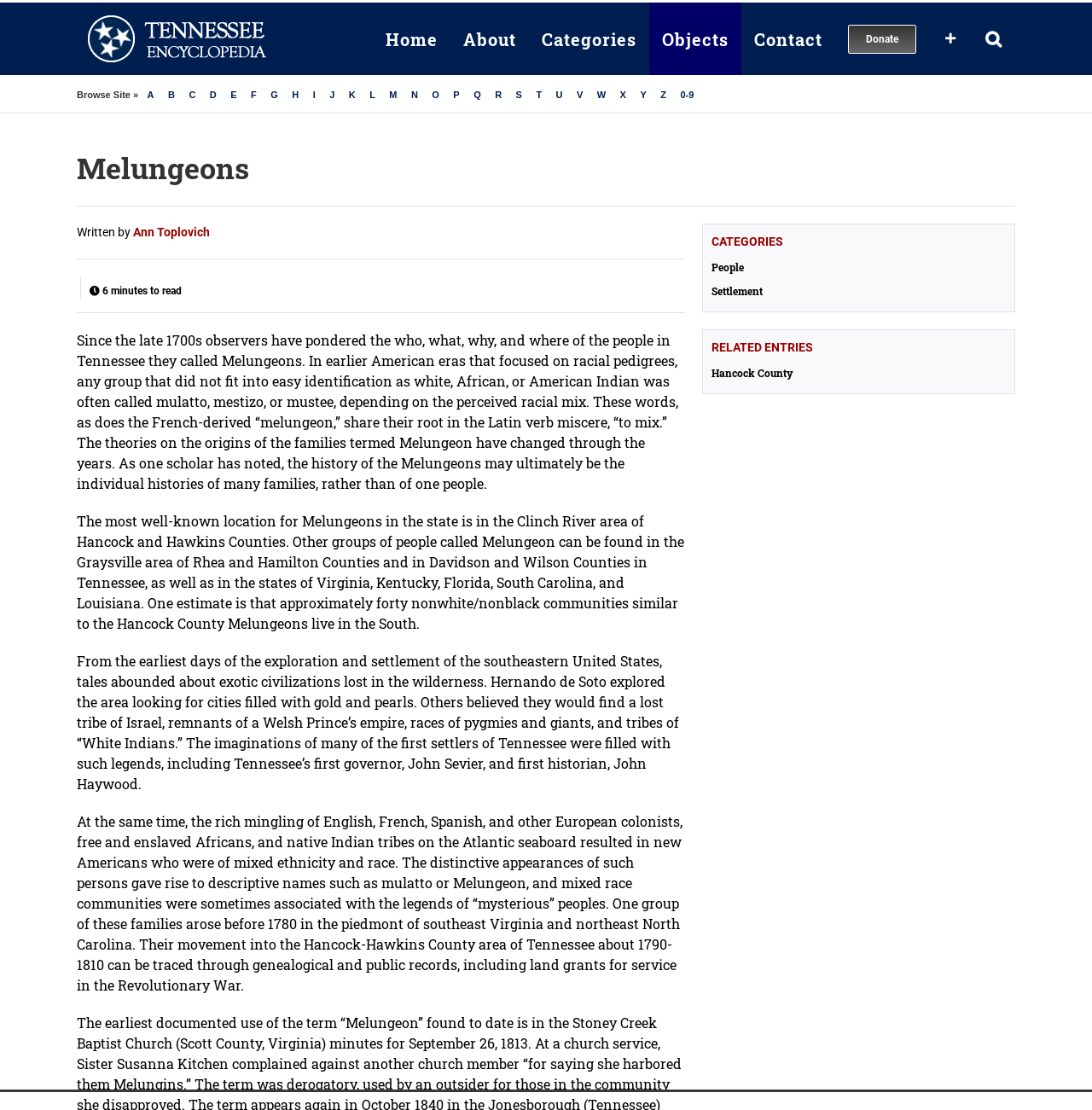Kindly determine the bounding box coordinates for the clickable area to achieve the given instruction: "Click the 'Home' link".

None